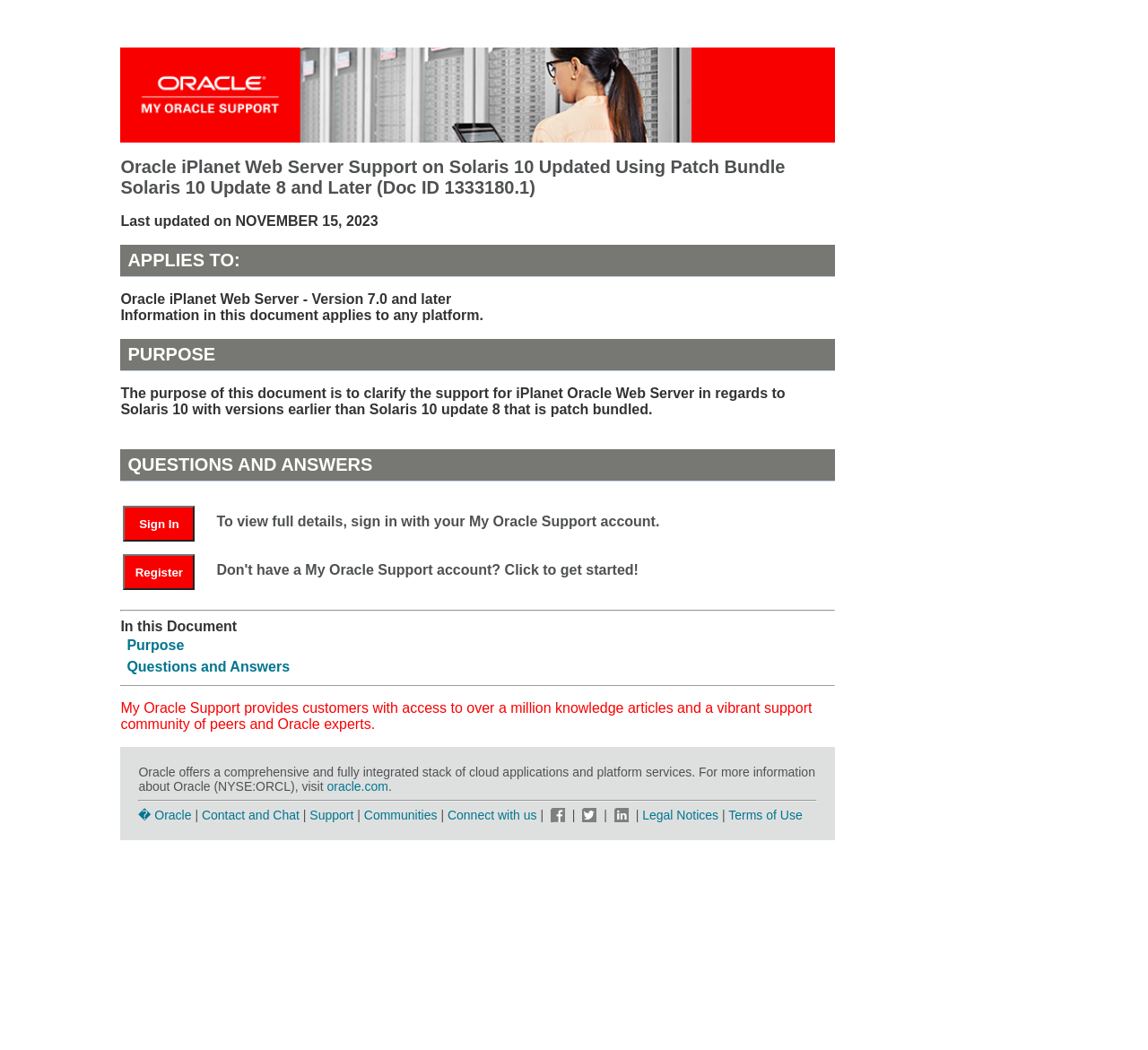Please specify the bounding box coordinates of the clickable section necessary to execute the following command: "Register".

[0.107, 0.537, 0.185, 0.551]